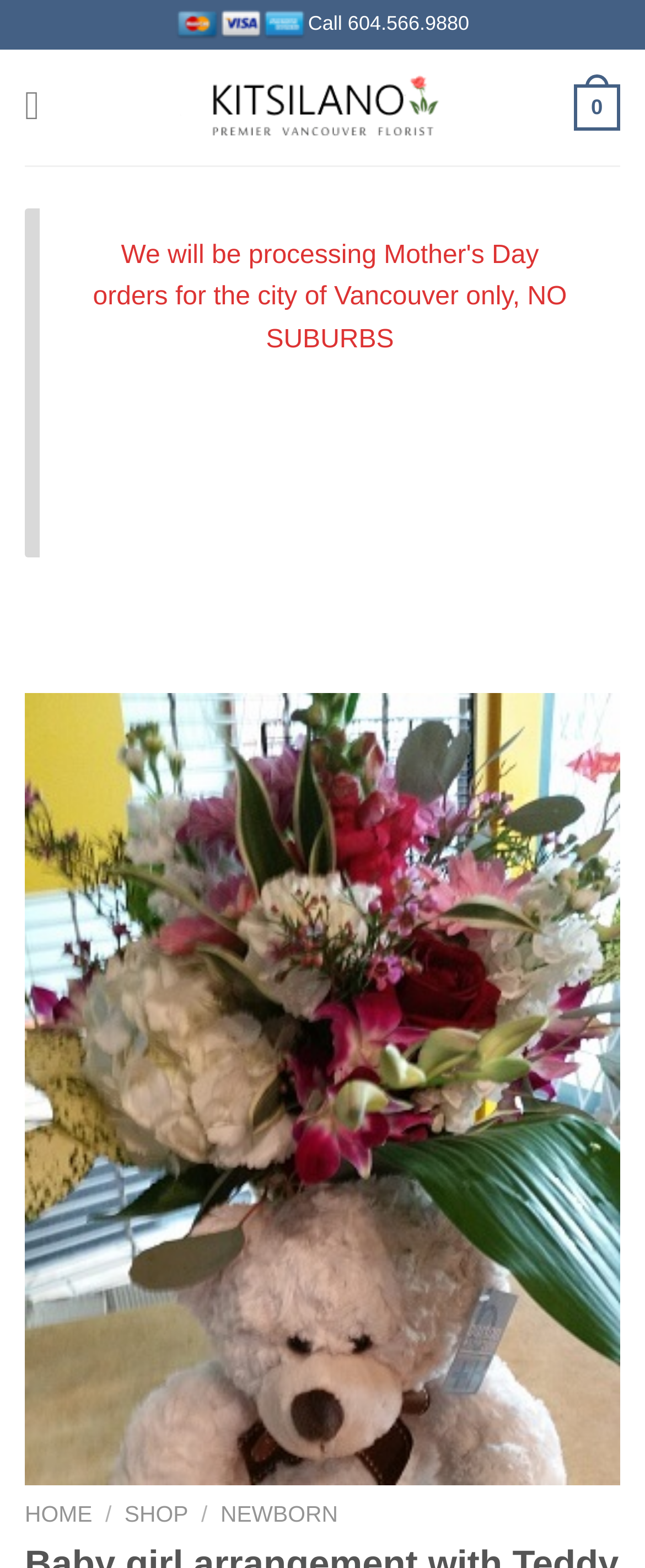Generate a comprehensive description of the contents of the webpage.

This webpage appears to be an online florist shop, specifically showcasing a baby girl arrangement with a GUND Teddy bear and a Swiss chocolate. 

At the top left of the page, there is an image of "Fresh Vancouver Flowers". Next to it, there is a static text "Call 604.566.9880" and a link to "Vancouver Canada Florist" with an accompanying image. 

On the top right, there is a link to "Menu" and a link with the text "0". Below these links, there is a carousel of images, with a "Previous" and "Next" button, which are currently disabled. The carousel contains an image of "teddy and flowers". 

At the bottom of the page, there is a navigation menu with links to "HOME", "SHOP", and "NEWBORN", separated by a slash.